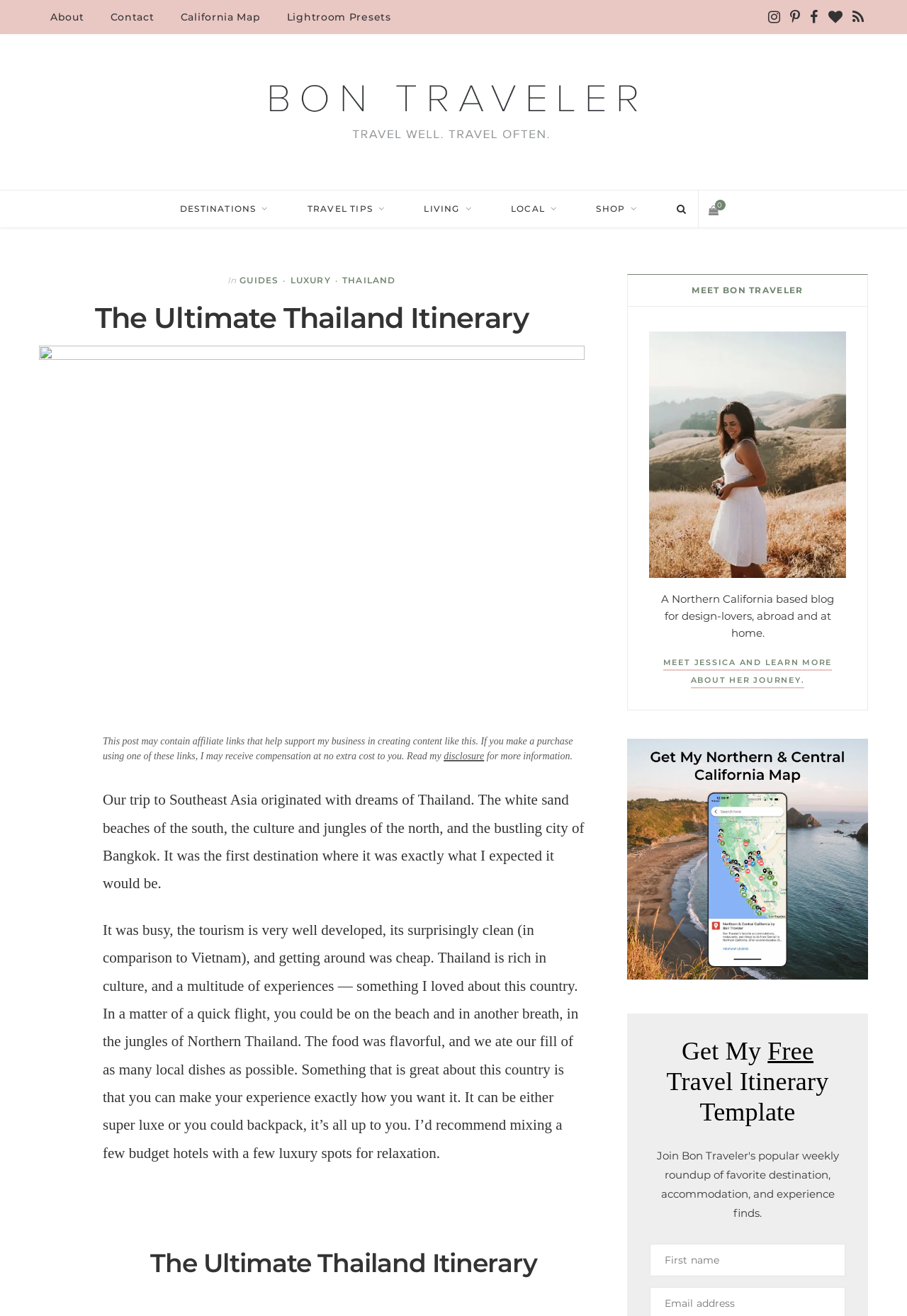Give a detailed account of the webpage's layout and content.

This webpage is about a travel blog, specifically focused on Thailand. At the top, there are several links to different sections of the website, including "About", "Contact", and "California Map". To the right of these links, there are social media icons for Instagram, Pinterest, Facebook, BlogLovin, and RSS.

Below these links, there is a large header section with a link to "Bon Traveler" and an image of the blog's logo. Underneath this, there are several links to different categories, including "DESTINATIONS", "TRAVEL TIPS", "LIVING", "LOCAL", and "SHOP". To the right of these links, there is a shopping cart icon with a "0" indicator.

The main content of the page is a travel guide to Thailand, with a heading that reads "The Ultimate Thailand Itinerary". The guide begins with a brief introduction to Thailand, describing its culture, food, and tourist infrastructure. The text is accompanied by a large image that spans the width of the page.

Below the introduction, there are several sections of text that describe the author's experiences in Thailand, including their impressions of the country's culture, food, and tourist attractions. The text is interspersed with links to other sections of the website, including "GUIDES" and "LUXURY".

To the right of the main content, there is a sidebar with a heading that reads "MEET BON TRAVELER". This section includes a link to "About Me" and an image of the author. Below this, there is a link to "Get My Northern & Central California Map" and an image of the map.

At the bottom of the page, there is a section with a heading that reads "Free Travel Itinerary Template". This section includes a text box to enter a first name and a link to download the template.